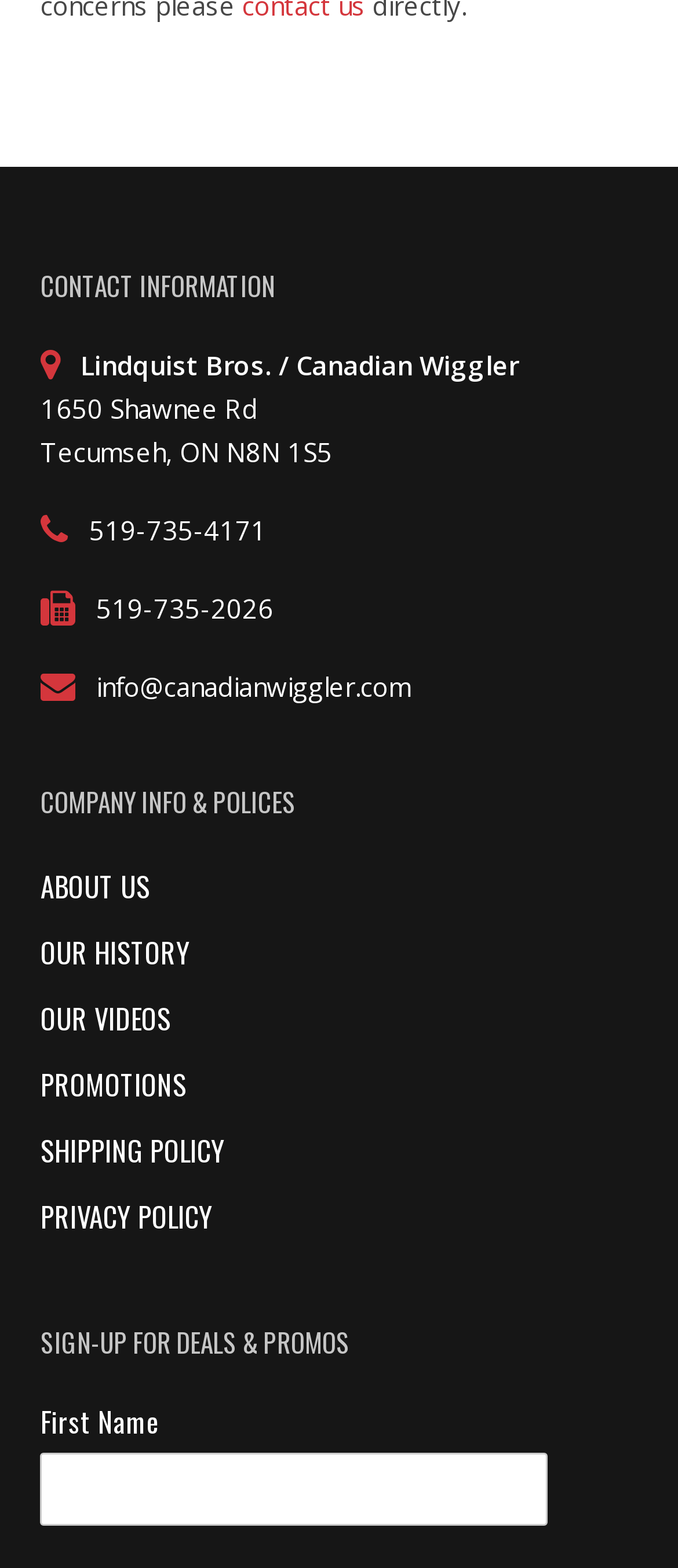Please examine the image and answer the question with a detailed explanation:
What is the label of the first input field in the 'SIGN-UP FOR DEALS & PROMOS' section?

The 'SIGN-UP FOR DEALS & PROMOS' section is located at the bottom of the webpage and contains a form with input fields. The first input field has a label 'First Name'.